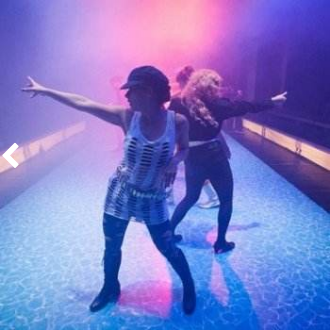Create a detailed narrative of what is happening in the image.

The image captures a dynamic moment from a theatrical performance, showcasing a vibrant, atmospheric stage environment. Two performers are positioned on a uniquely designed stage, appearing to dance or pose expressively against a backdrop illuminated with colorful lights that create an ethereal glow. One performer, dressed in a stylish white tank top with vertical black stripes, black leggings, and a cap, extends her arm confidently, while the other, clad in black, mirrors her movement. The textured blue flooring adds depth to the scene, reflecting the vivid hues of the stage lights and enhancing the overall visual impact. This moment exemplifies the artistic fusion of dance, light, and design that defines the production, likely related to the play 'Sandmonster' directed by Botond Nagy, emphasizing themes of emotion and interpersonal relationships.